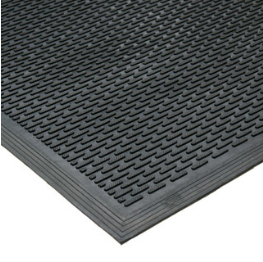Craft a descriptive caption that covers all aspects of the image.

The image showcases a close-up view of a textured rubber mat, featuring a durable design characterized by its patterned surface. This mat is ideal for commercial use, providing excellent traction and stability, making it suitable for high-traffic areas such as gyms, entrances, and industrial spaces. The dark color enhances its professional appearance while minimizing the visibility of dirt and wear. This type of mat is known for its resilience and ease of maintenance, contributing to safer, more functional environments in various commercial settings.